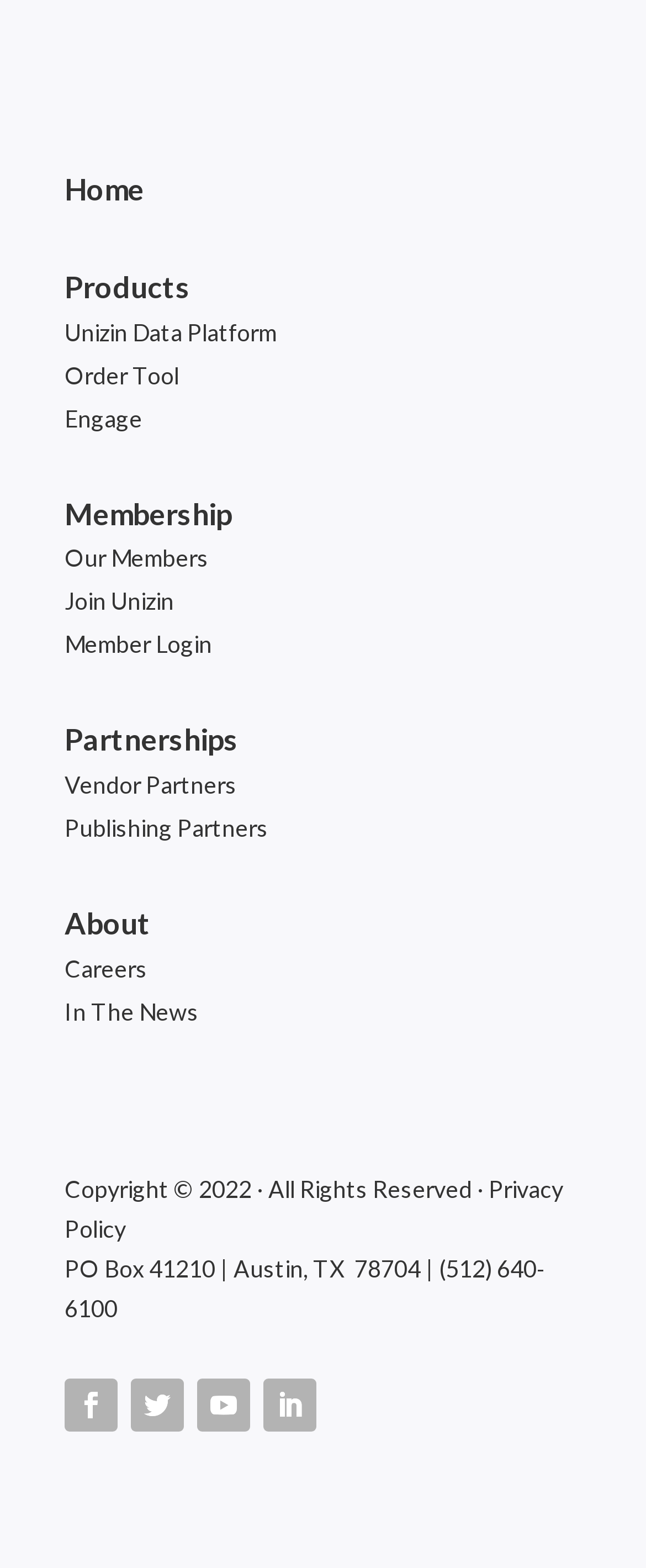Based on the element description Member Login, identify the bounding box coordinates for the UI element. The coordinates should be in the format (top-left x, top-left y, bottom-right x, bottom-right y) and within the 0 to 1 range.

[0.1, 0.402, 0.328, 0.42]